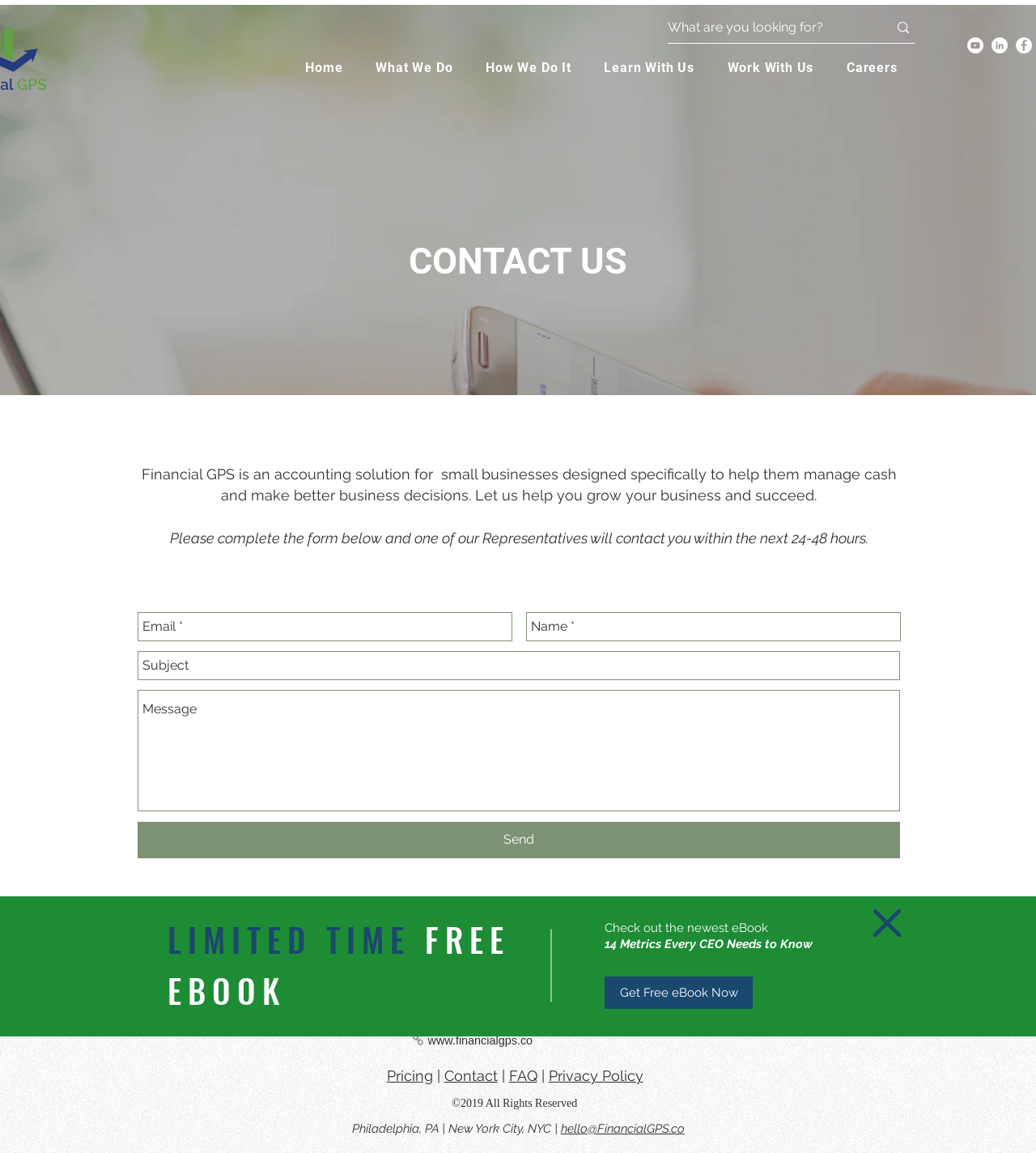Pinpoint the bounding box coordinates of the element to be clicked to execute the instruction: "Check the pricing".

[0.373, 0.926, 0.418, 0.94]